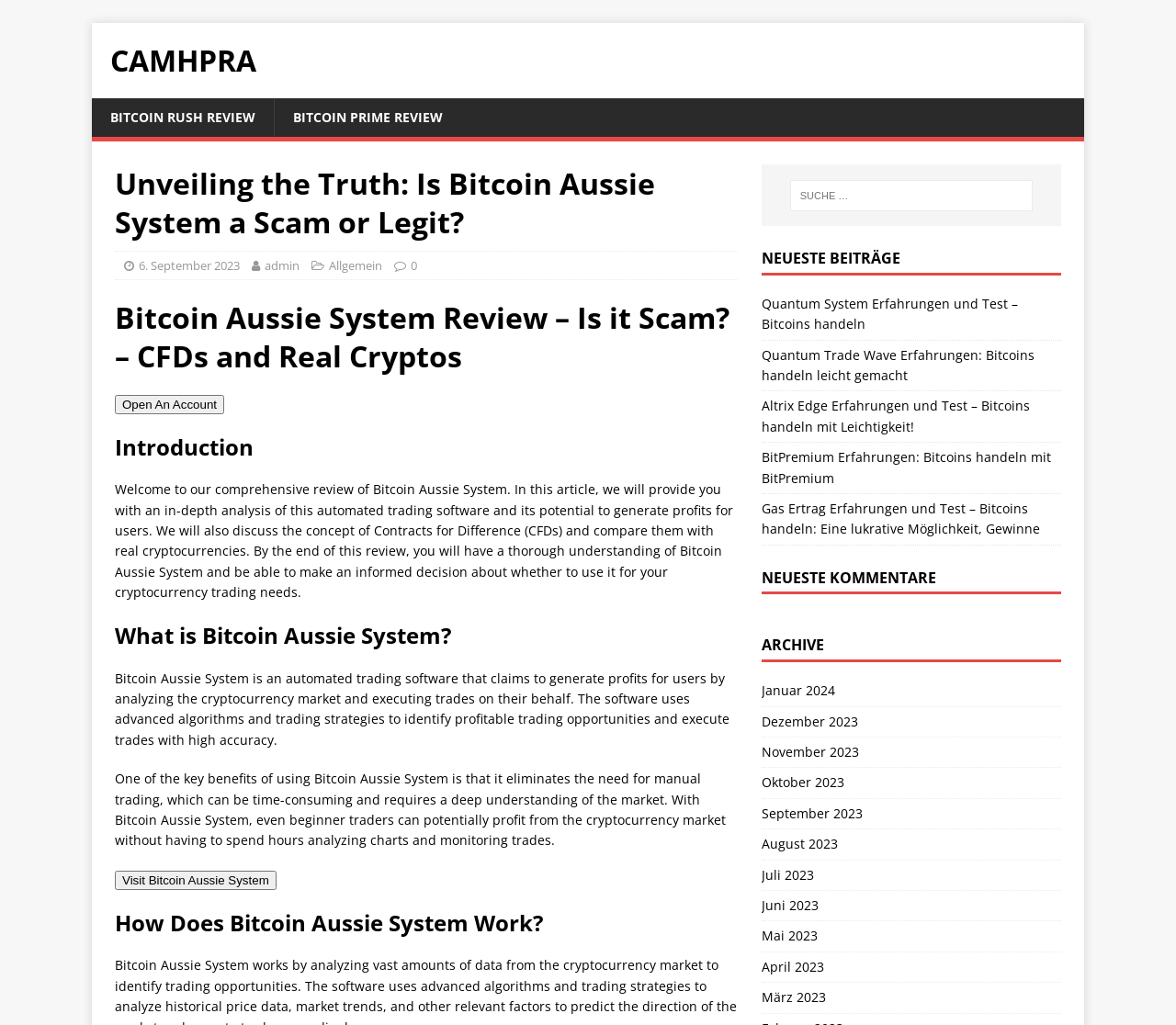What is the topic of the article?
Examine the image closely and answer the question with as much detail as possible.

The topic of the article can be inferred from the heading elements on the webpage, which mention 'Bitcoin Aussie System Review' and 'Is it Scam? – CFDs and Real Cryptos'.